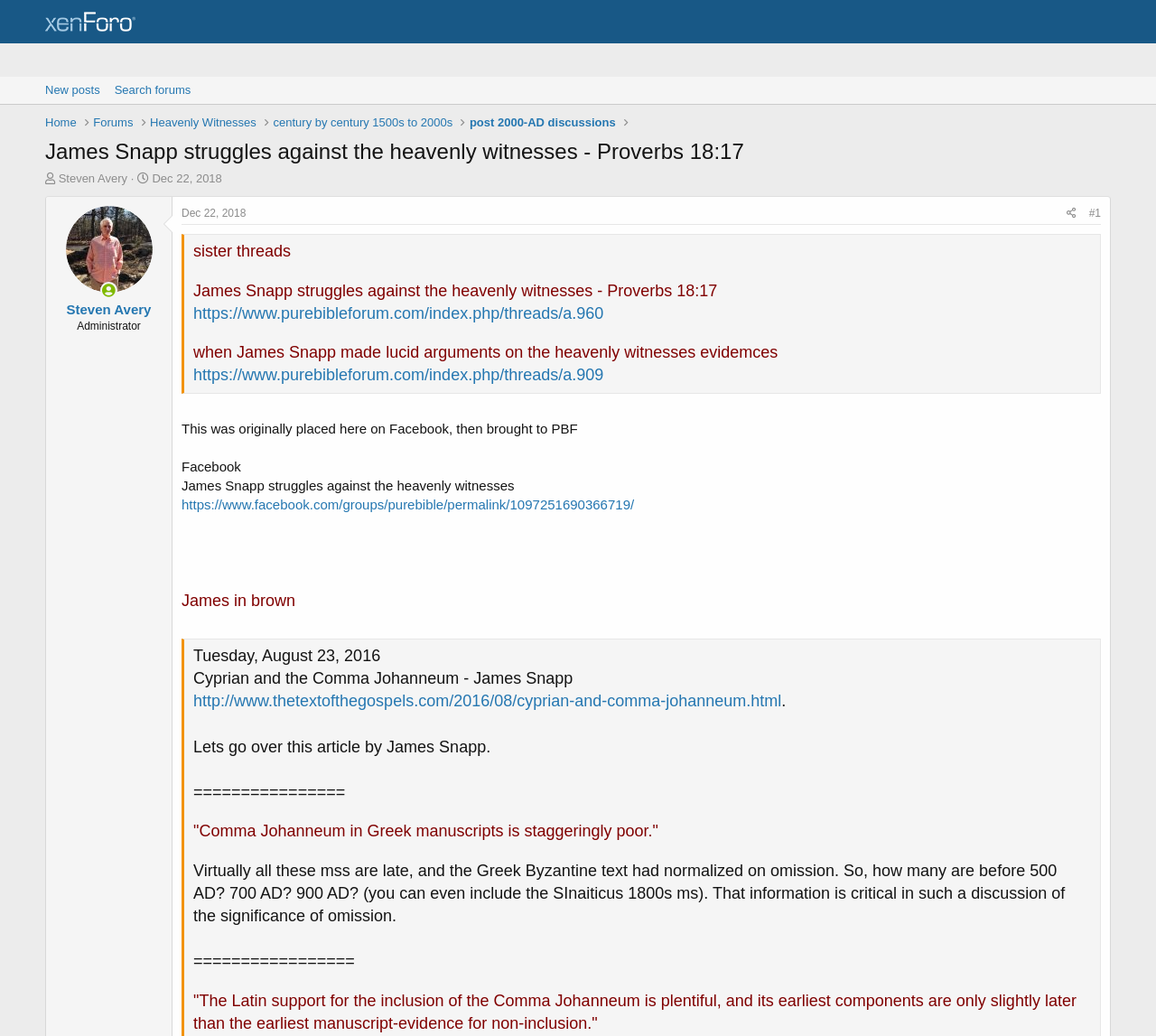Identify the headline of the webpage and generate its text content.

James Snapp struggles against the heavenly witnesses - Proverbs 18:17